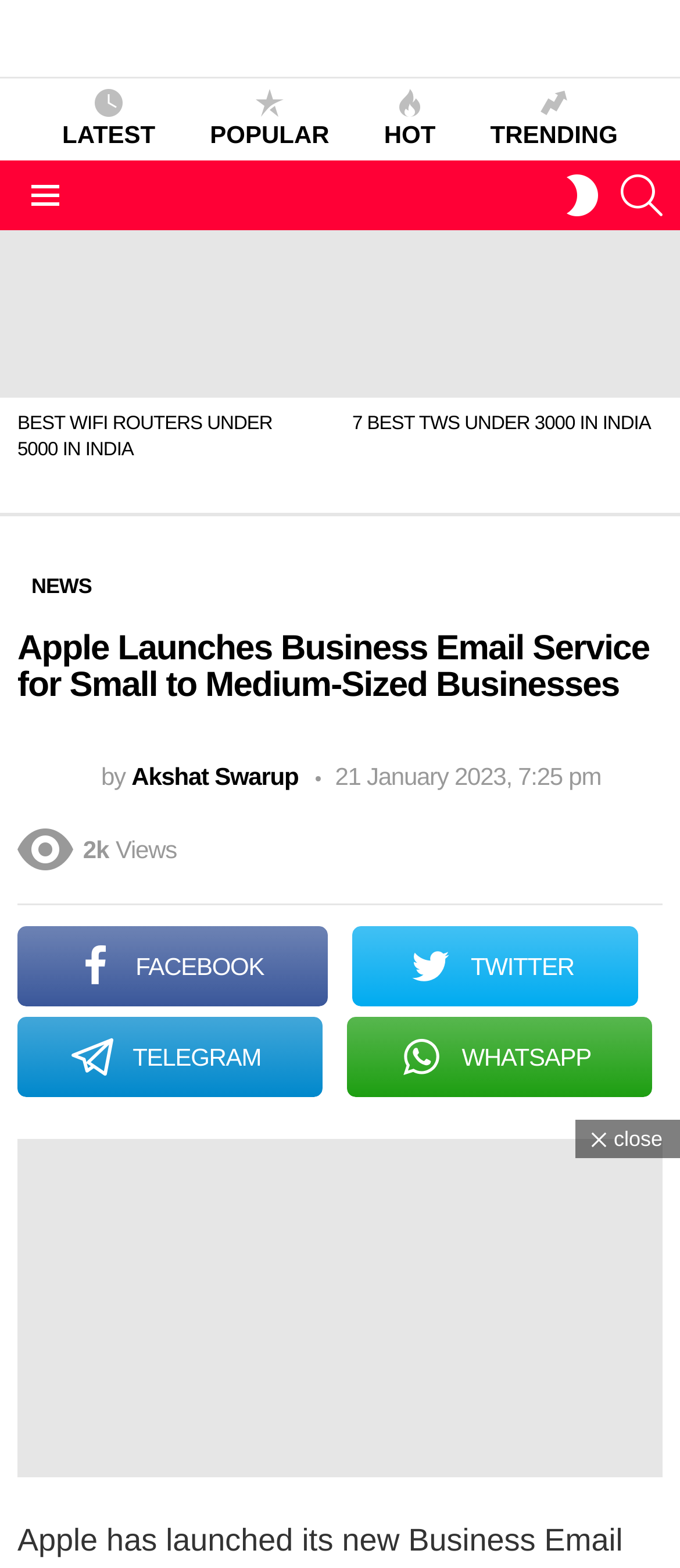Identify the bounding box coordinates of the clickable region necessary to fulfill the following instruction: "Switch skin". The bounding box coordinates should be four float numbers between 0 and 1, i.e., [left, top, right, bottom].

[0.825, 0.102, 0.887, 0.147]